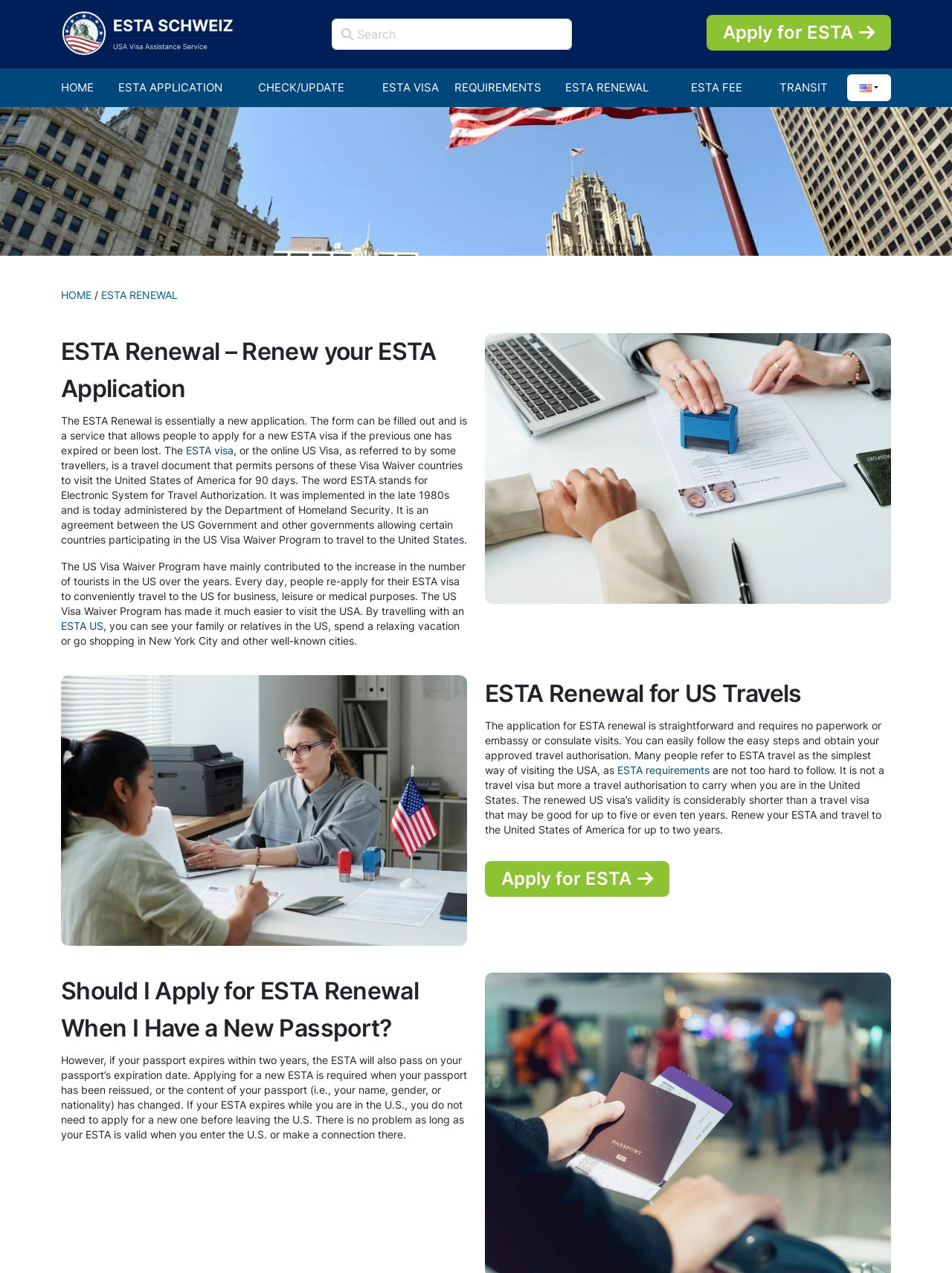Use a single word or phrase to answer the question: 
What is required when a passport expires within two years?

Apply for a new ESTA